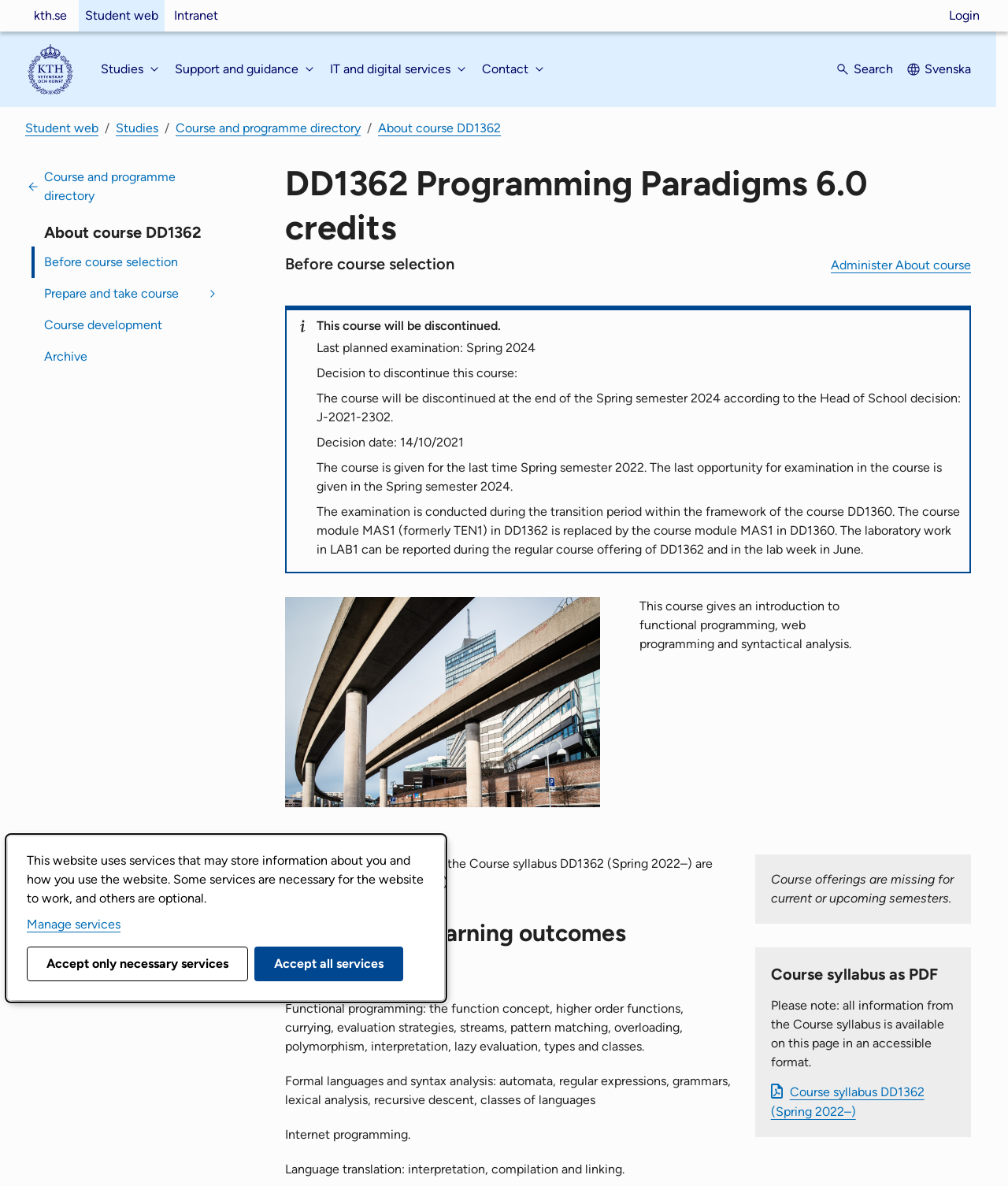Provide the bounding box coordinates of the HTML element this sentence describes: "Amusing". The bounding box coordinates consist of four float numbers between 0 and 1, i.e., [left, top, right, bottom].

None